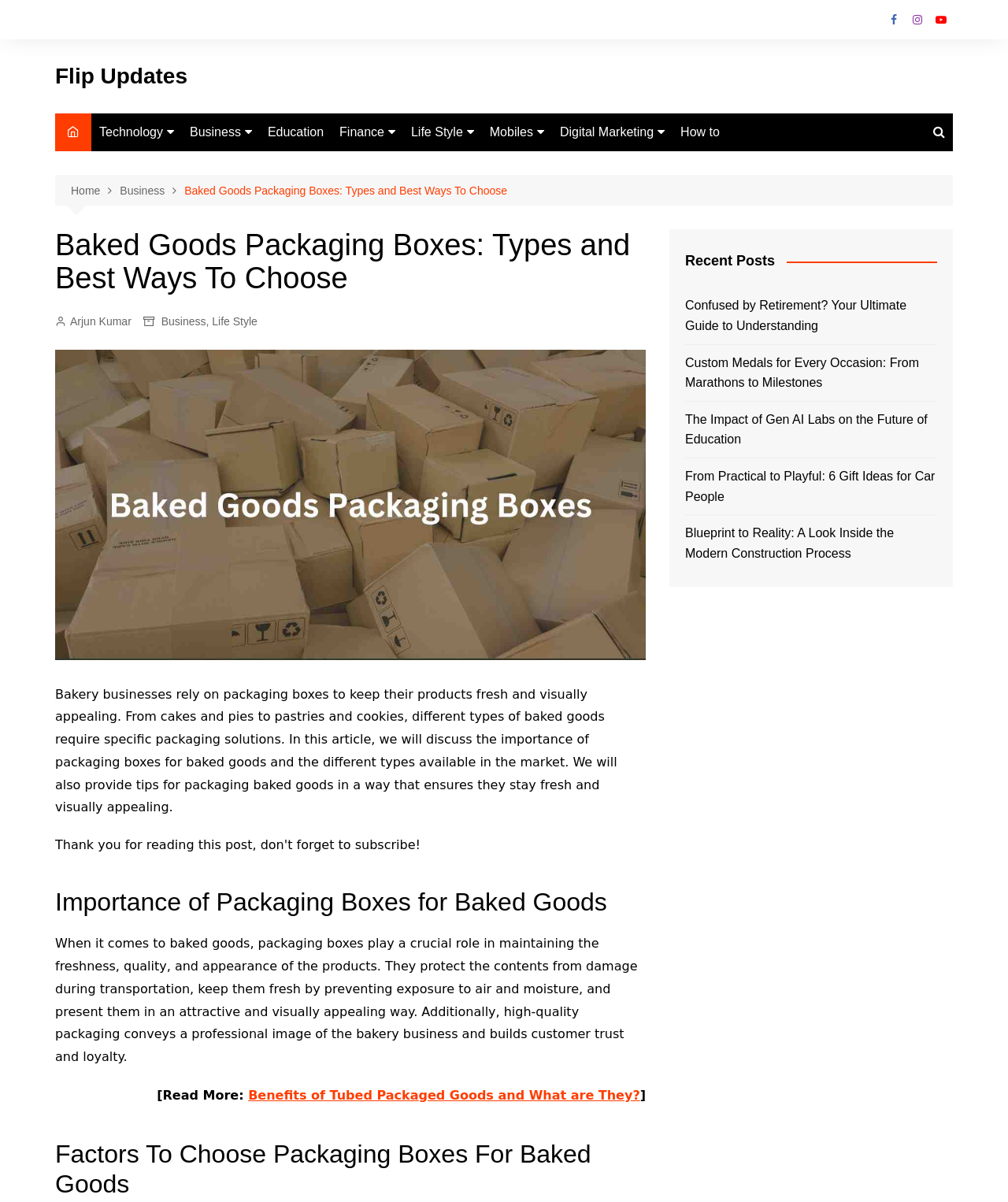Identify the bounding box coordinates of the specific part of the webpage to click to complete this instruction: "Click on Facebook link".

[0.875, 0.007, 0.898, 0.026]